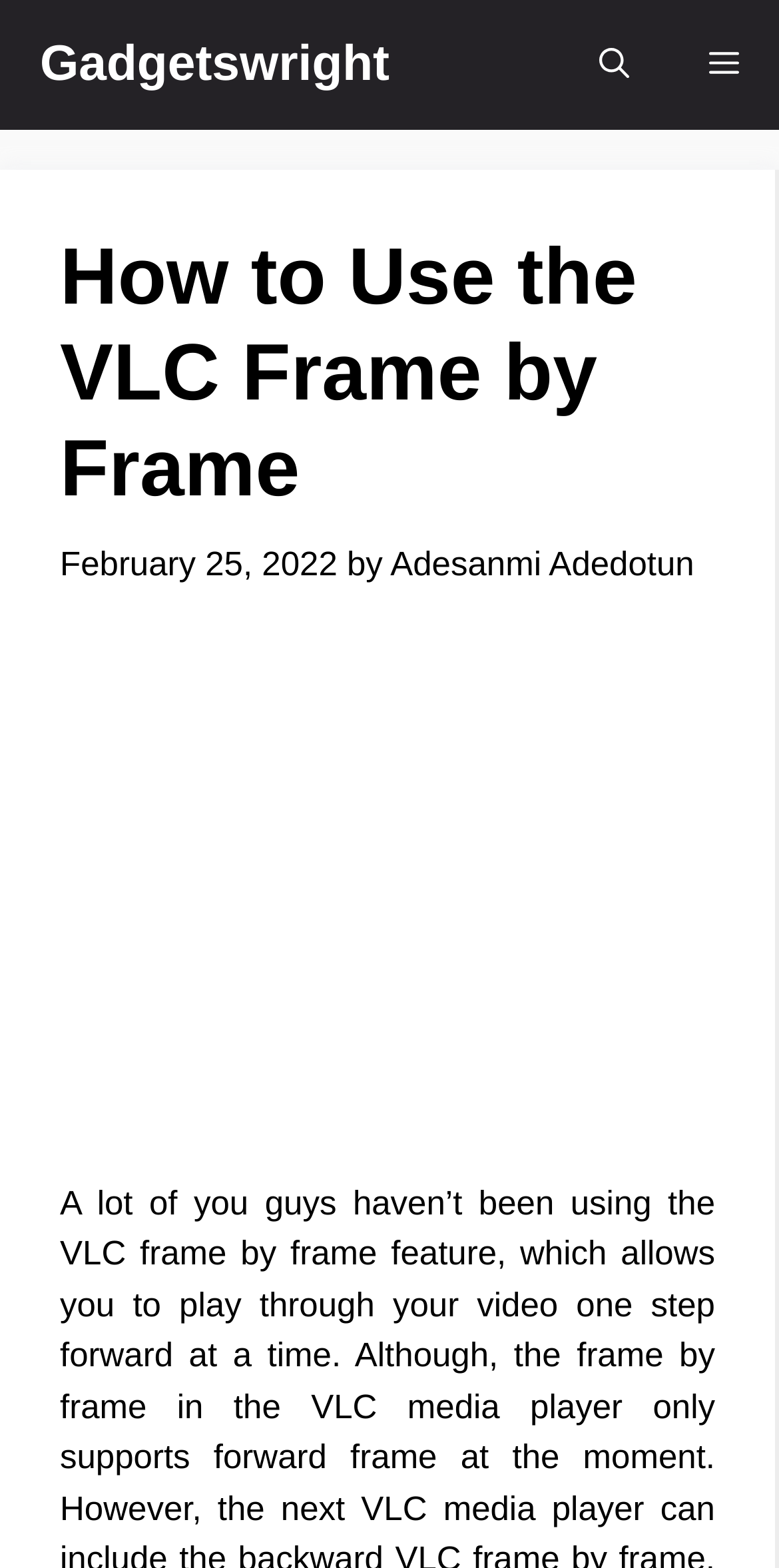Give a concise answer using only one word or phrase for this question:
What is the purpose of the button at the top right corner?

Open search